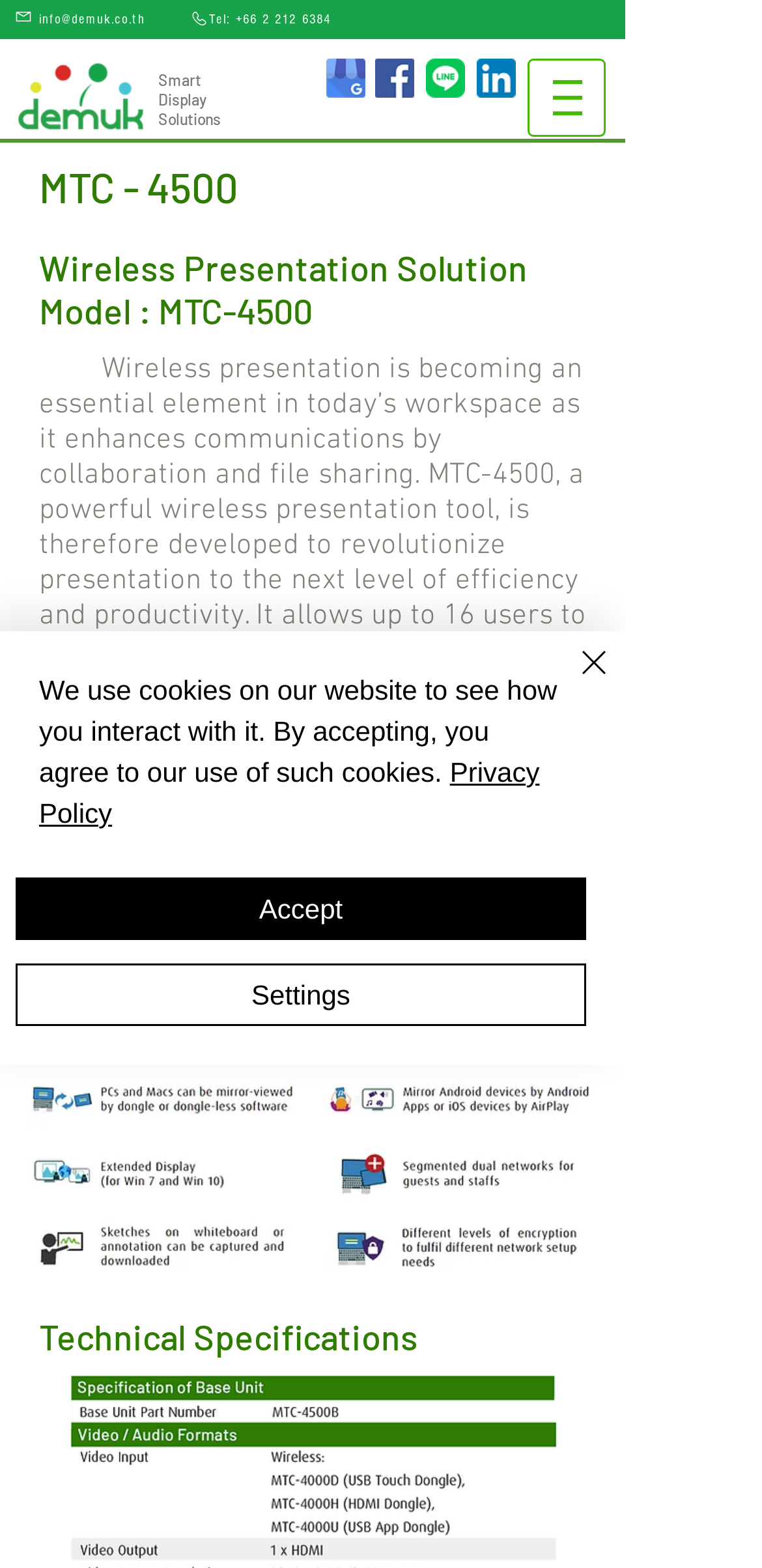Determine the bounding box coordinates of the UI element described below. Use the format (top-left x, top-left y, bottom-right x, bottom-right y) with floating point numbers between 0 and 1: Smart Display Solutions

[0.208, 0.045, 0.29, 0.082]